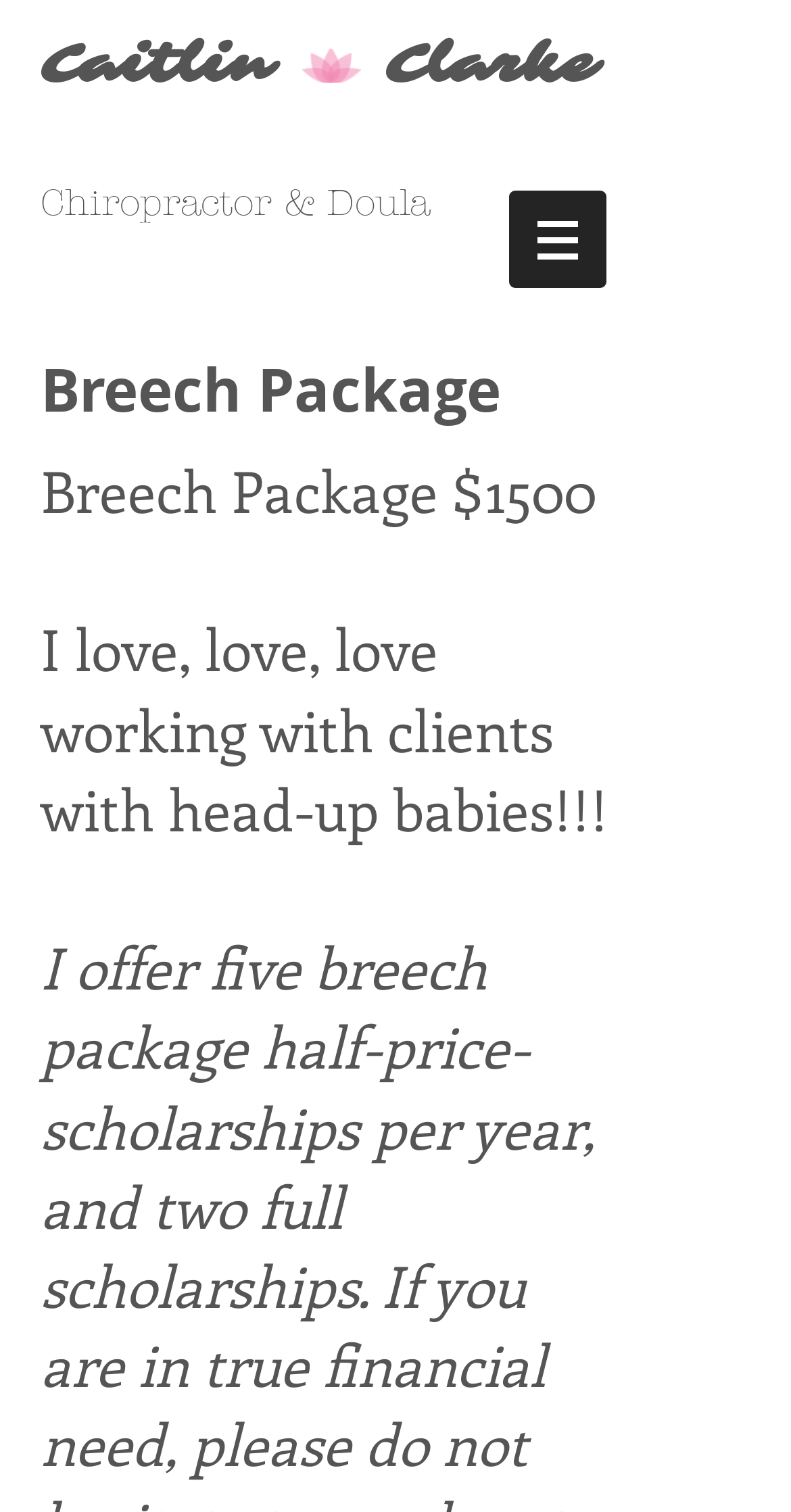Generate a thorough caption that explains the contents of the webpage.

The webpage is about Caitlin Clarke, a chiropractor and doula, with a focus on her Breech Package service. At the top left of the page, there is a heading with her name, "Caitlin  Clarke". Below this heading, there is a navigation menu labeled "Site" with a button that has a popup menu, accompanied by a small image. 

To the left of the navigation menu, there is a brief description of Caitlin's profession, "Chiropractor & Doula". Below this description, there is a heading that stands out, "Breech Package", which is followed by the package's price, "$1500". 

Further down, there is a paragraph of text that expresses Caitlin's enthusiasm for working with clients who have babies in a breech position. Overall, the webpage appears to be a personal and professional introduction to Caitlin and her services, with a focus on her Breech Package.